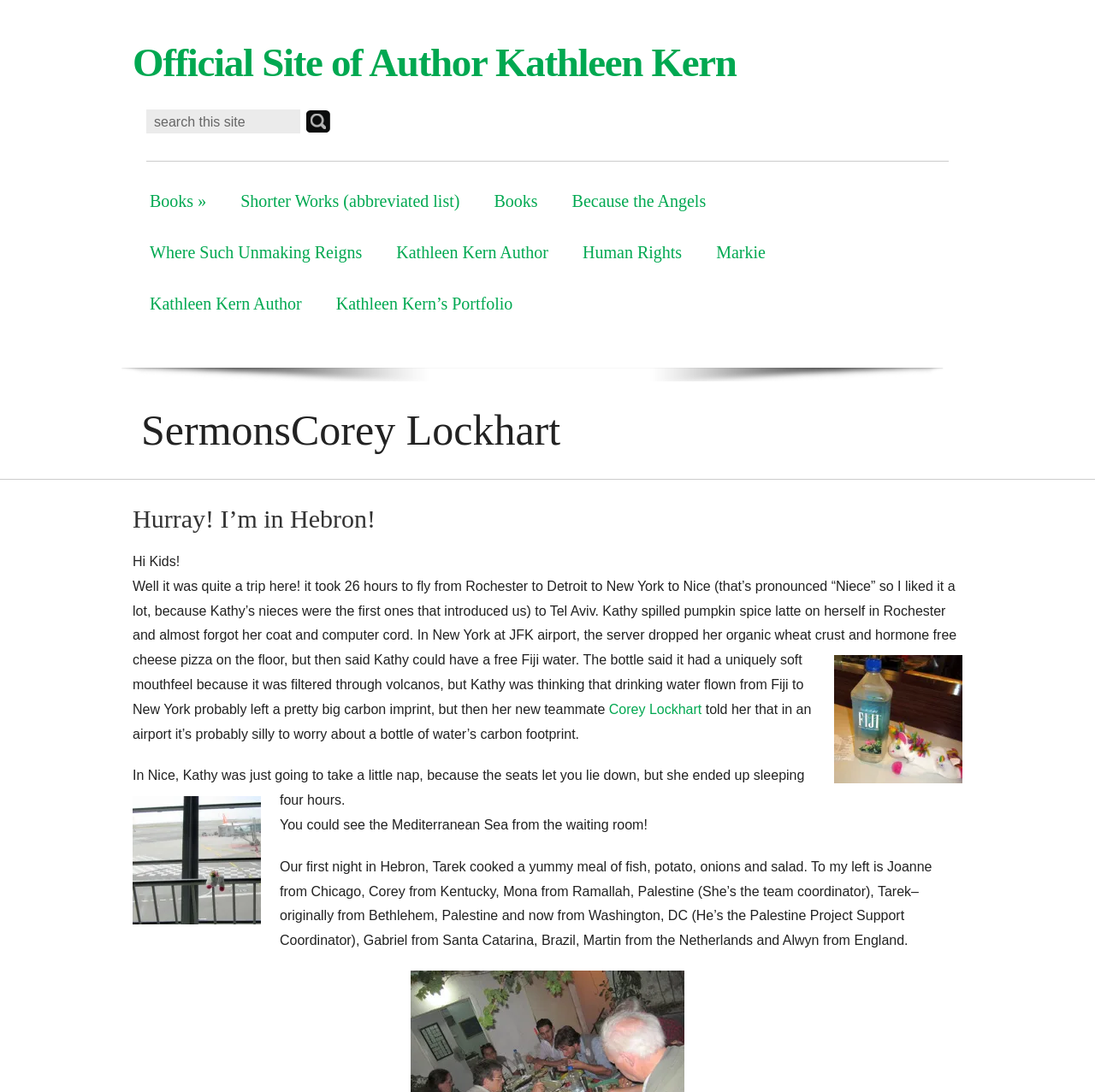Determine the bounding box coordinates of the region to click in order to accomplish the following instruction: "Click Electric Bikes". Provide the coordinates as four float numbers between 0 and 1, specifically [left, top, right, bottom].

None